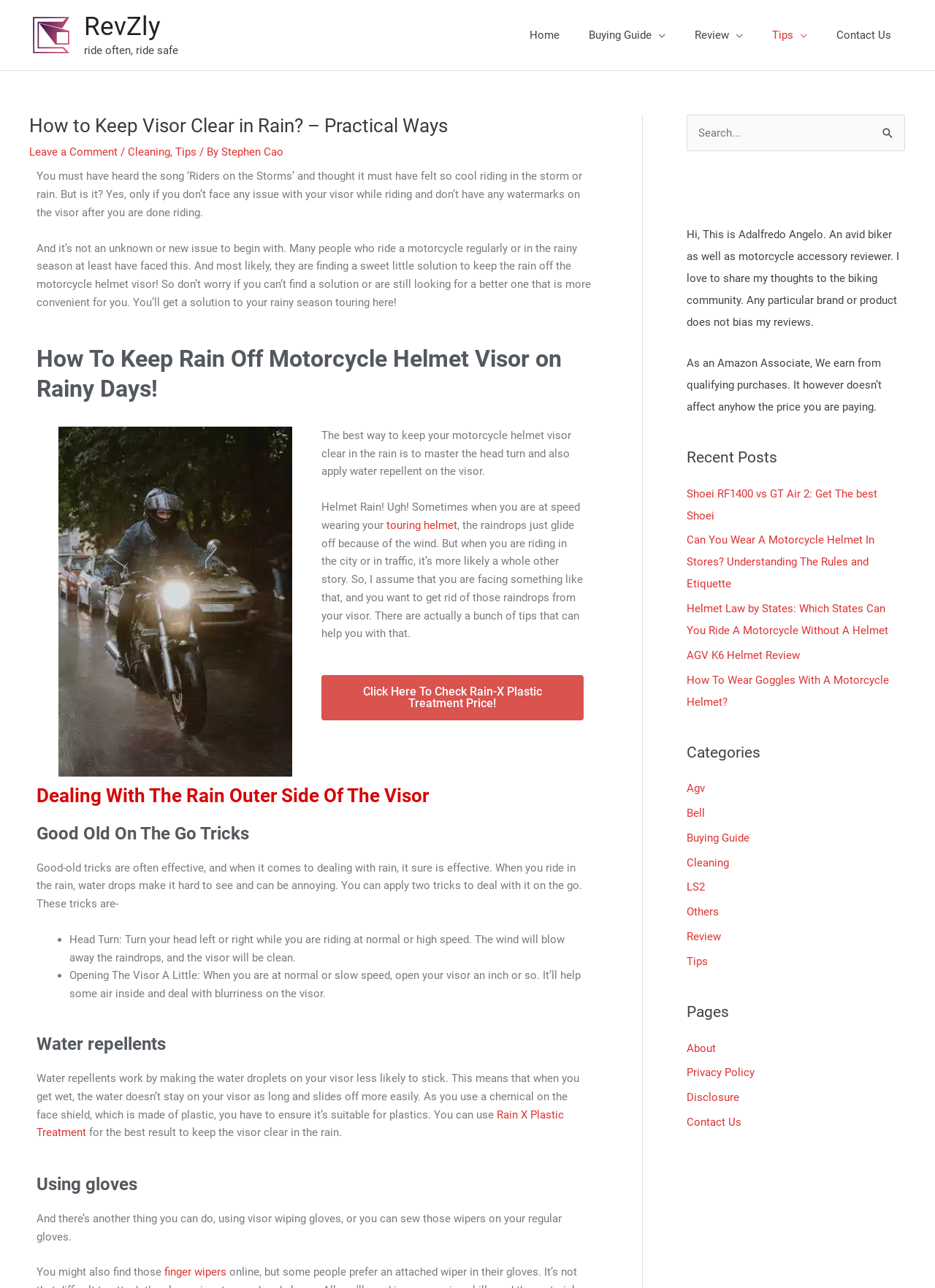What is the function of visor wiping gloves?
Kindly give a detailed and elaborate answer to the question.

Visor wiping gloves are mentioned in the section 'Using gloves' as a solution to wipe the visor clean while riding. This suggests that the gloves have a built-in wiper or a special material that can be used to clean the visor.